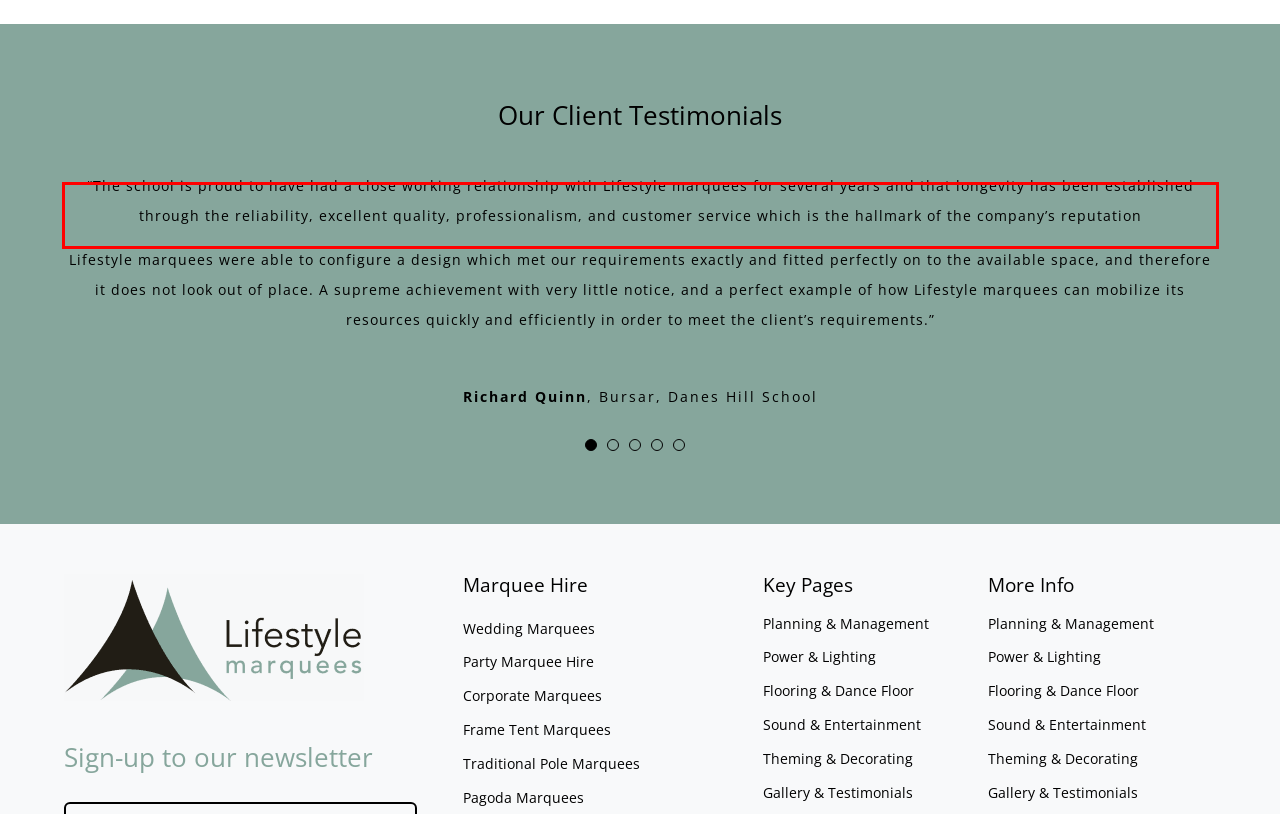You are provided with a screenshot of a webpage containing a red bounding box. Please extract the text enclosed by this red bounding box.

“I have used Lifestyle marquees many times and they have always been of excellent standard and extremely helpful. Their advice has been invaluable and their ideas for theming marquees are amazing. I would recommend Lifestyle marquees with out any reservations.”